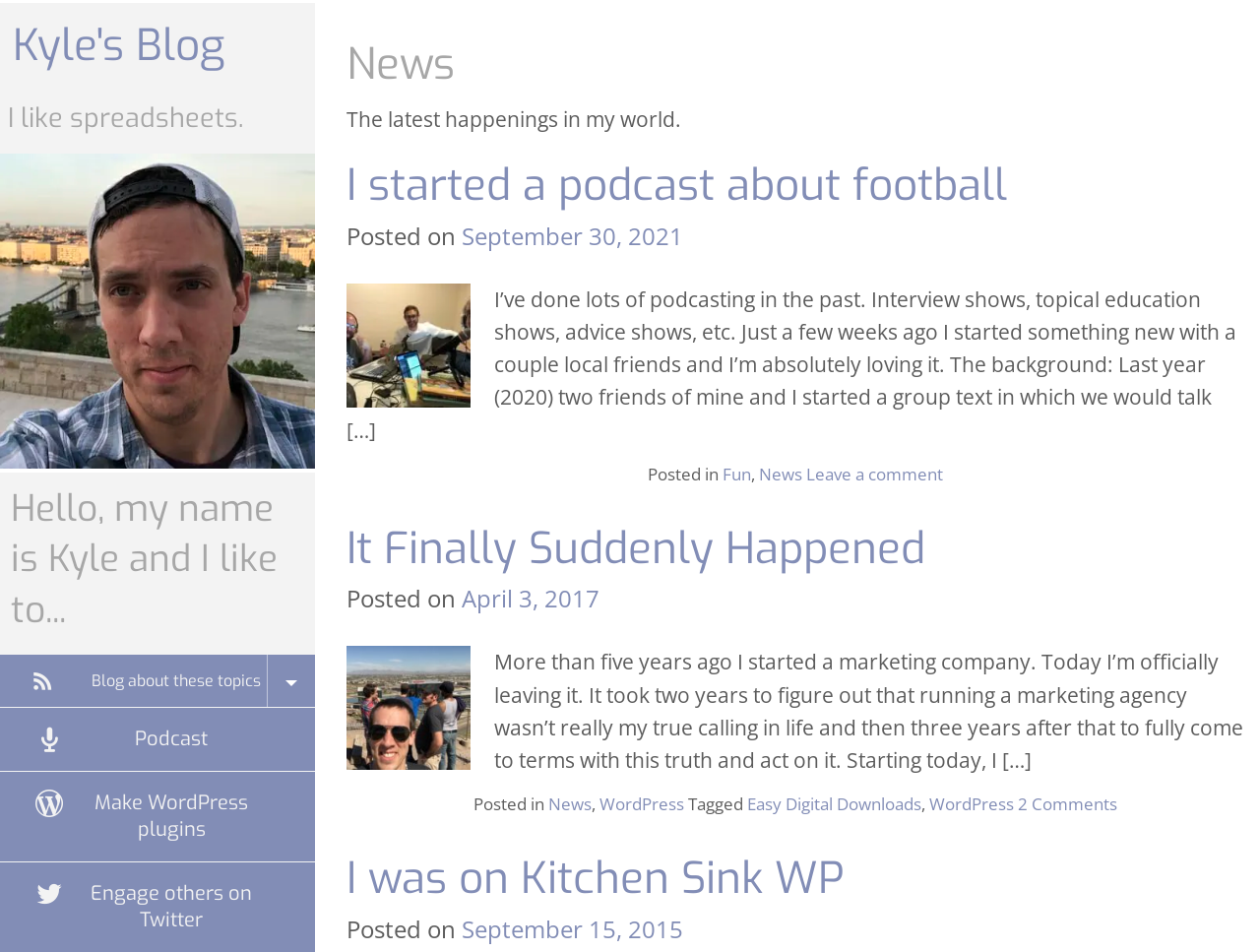Respond to the question below with a single word or phrase:
What is the category of the third article?

News, WordPress